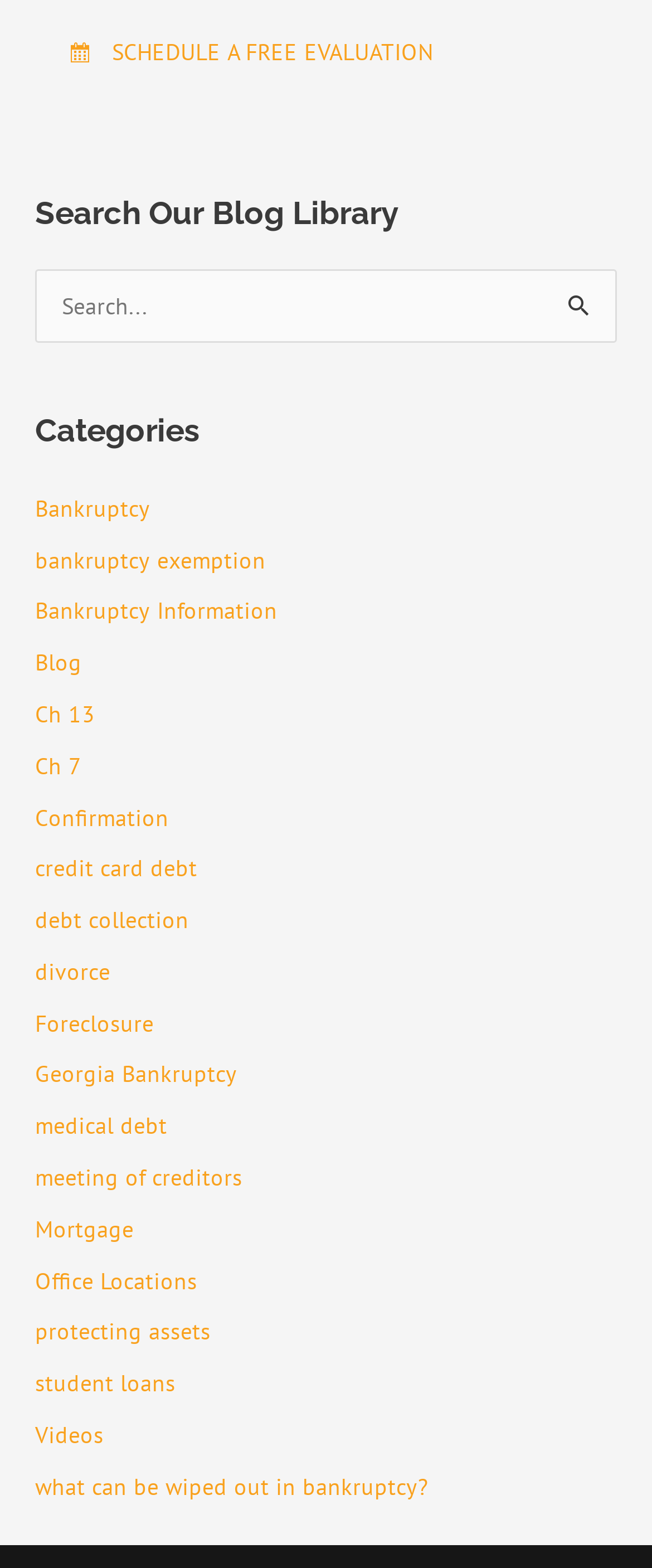Is there a heading that says 'Search Our Blog Library'?
Using the image provided, answer with just one word or phrase.

Yes